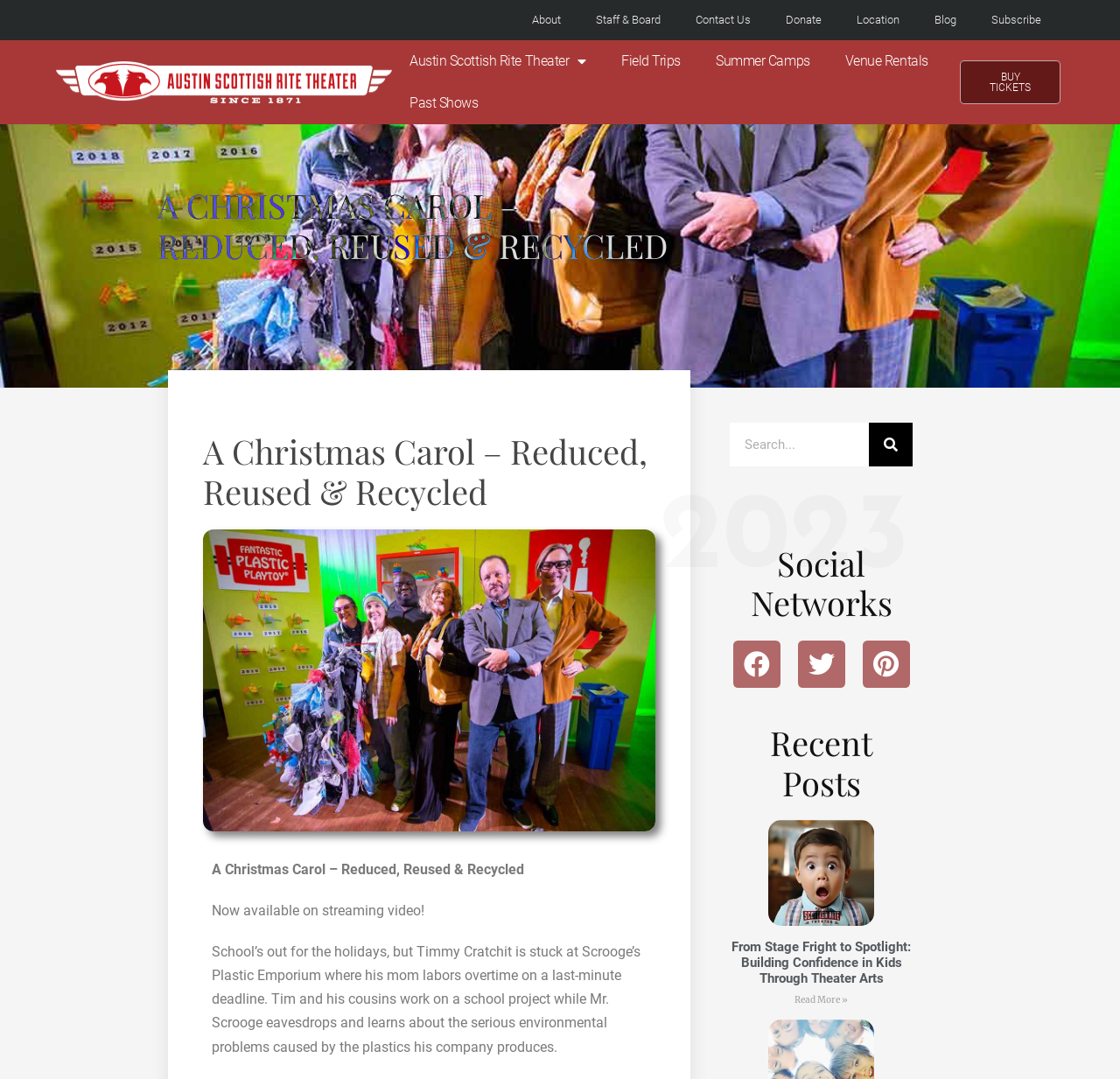Can you identify the bounding box coordinates of the clickable region needed to carry out this instruction: 'Click on About'? The coordinates should be four float numbers within the range of 0 to 1, stated as [left, top, right, bottom].

[0.459, 0.0, 0.516, 0.037]